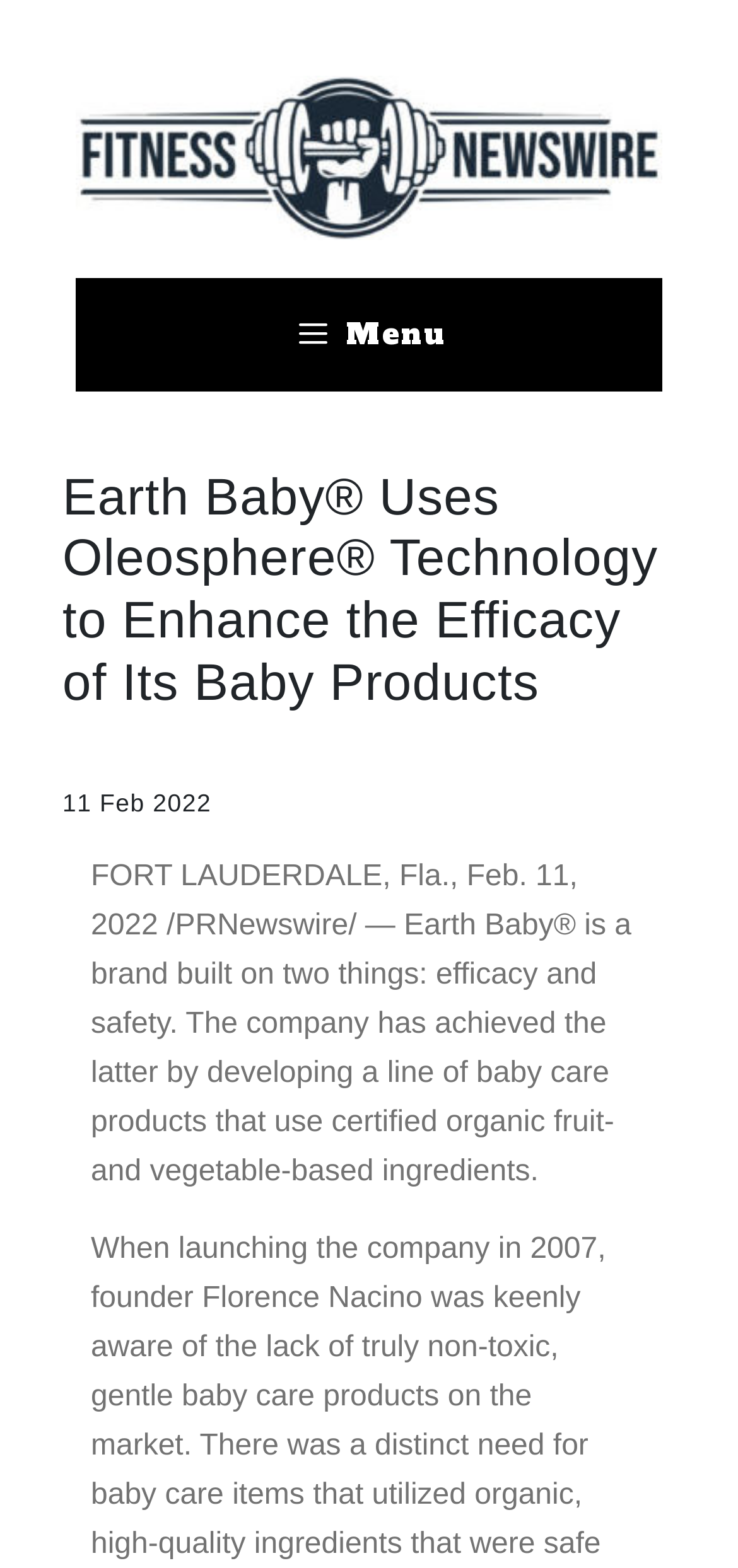What is the name of the company mentioned?
From the image, provide a succinct answer in one word or a short phrase.

Earth Baby